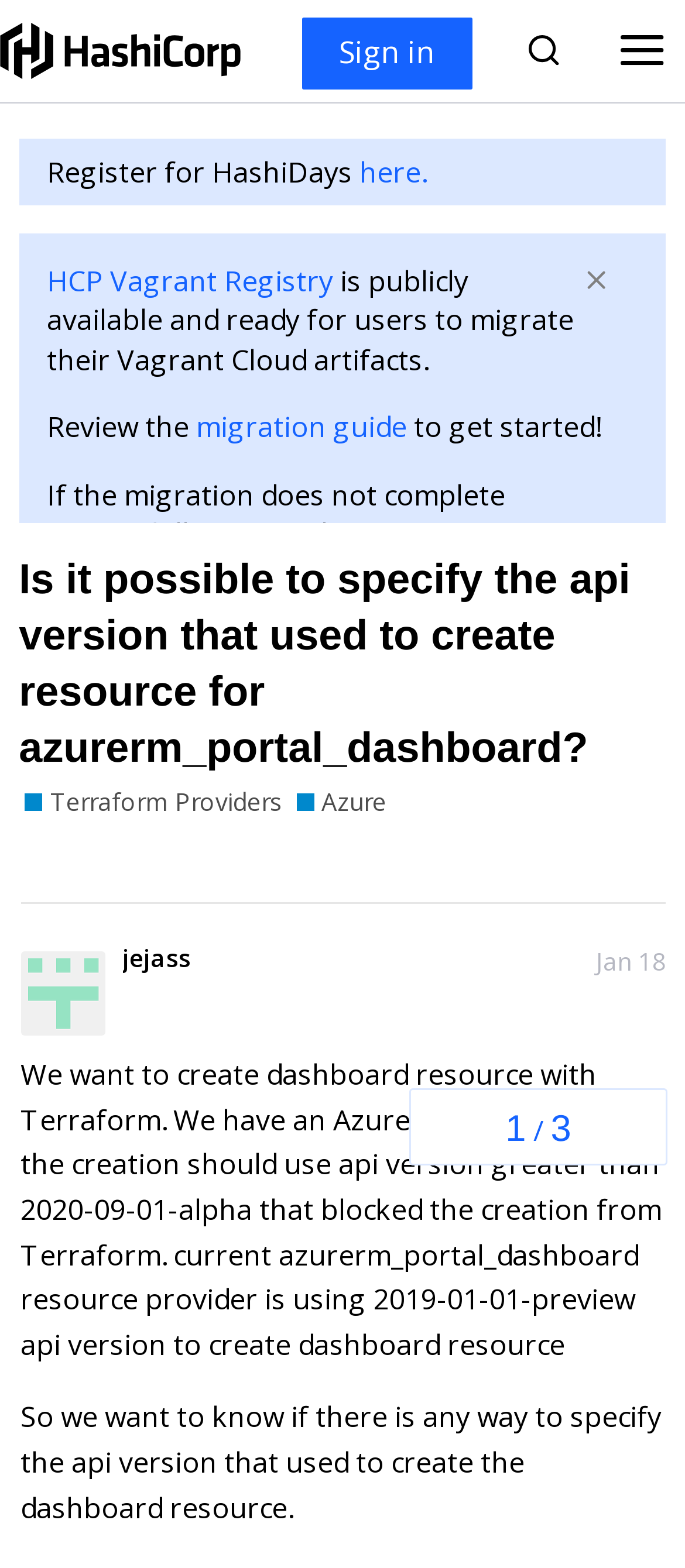Please predict the bounding box coordinates (top-left x, top-left y, bottom-right x, bottom-right y) for the UI element in the screenshot that fits the description: HCP Vagrant Registry

[0.069, 0.167, 0.486, 0.191]